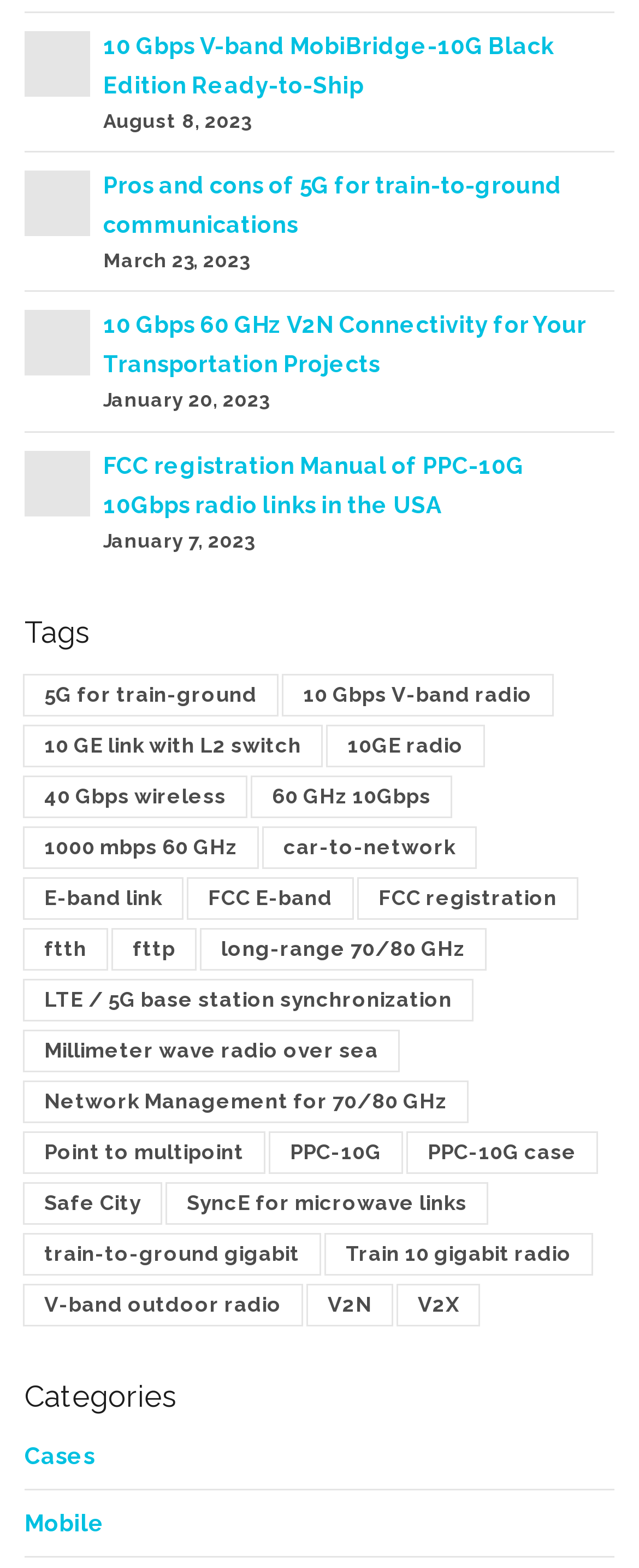Answer the question with a brief word or phrase:
What is the date of the latest article?

August 8, 2023